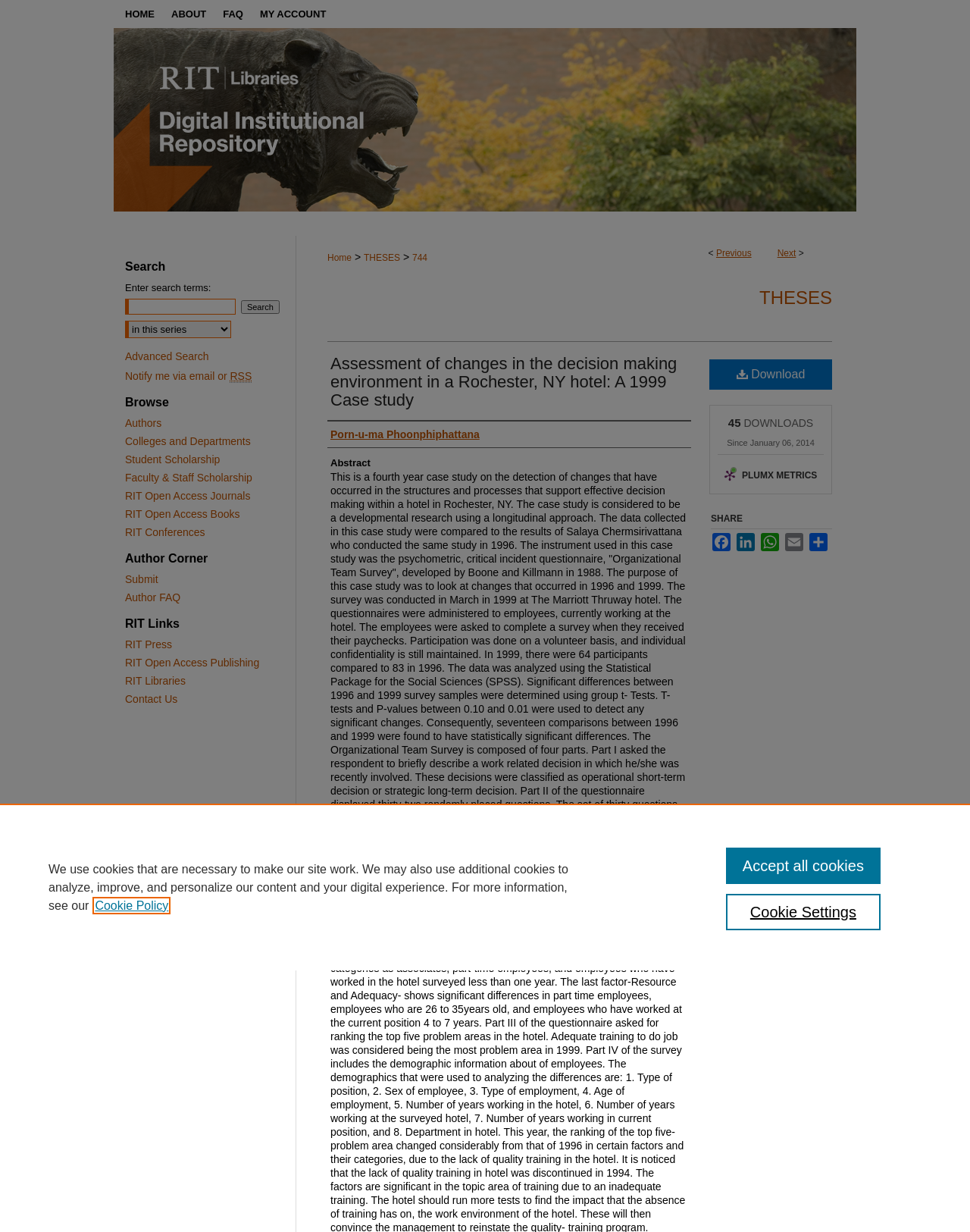Please locate the clickable area by providing the bounding box coordinates to follow this instruction: "Search for something".

[0.129, 0.242, 0.243, 0.255]